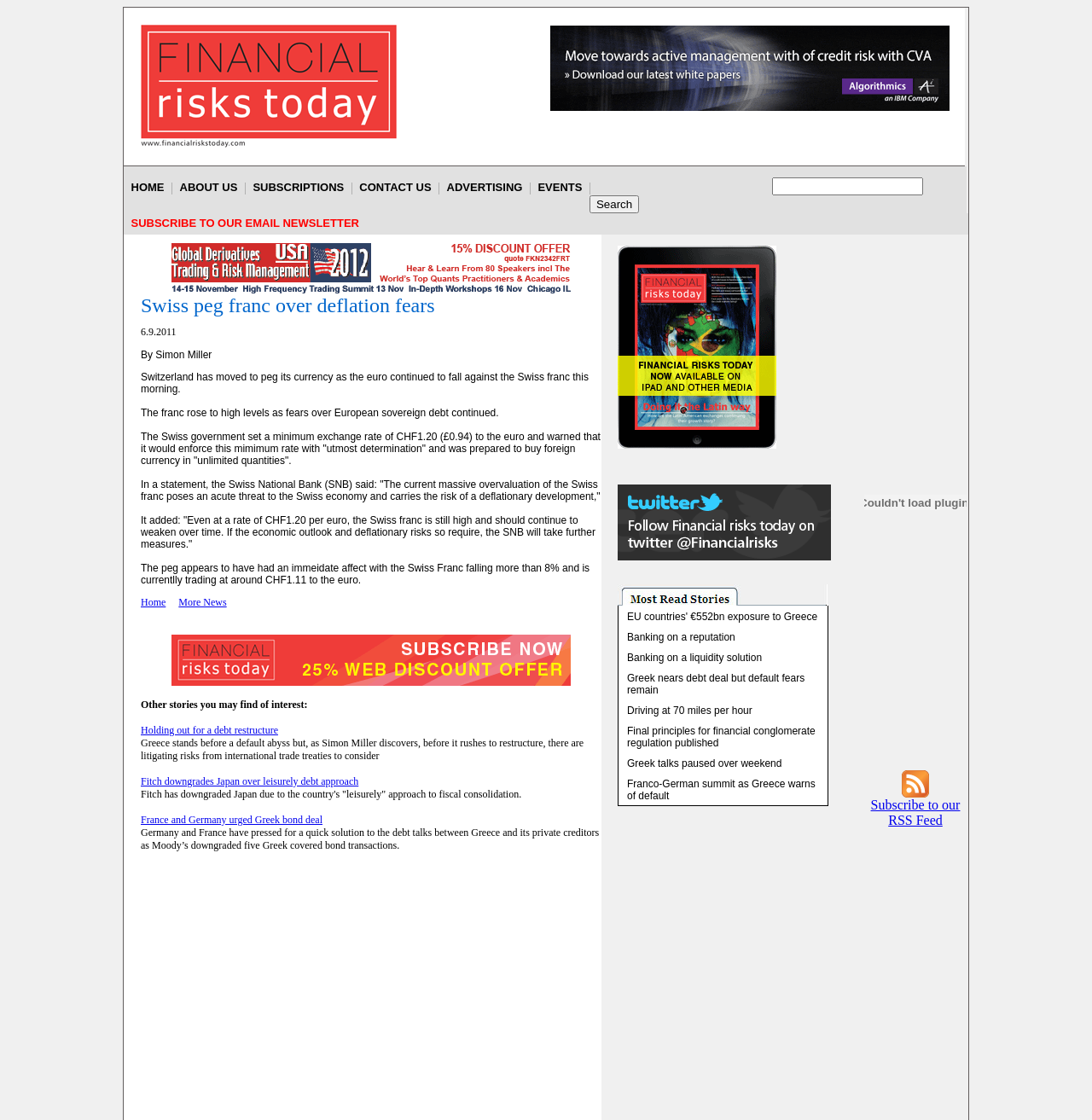Locate the bounding box coordinates of the item that should be clicked to fulfill the instruction: "Follow on Twitter".

[0.566, 0.491, 0.761, 0.502]